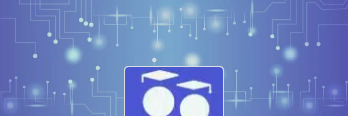Using a single word or phrase, answer the following question: 
What is the color tone of the backdrop?

Blue